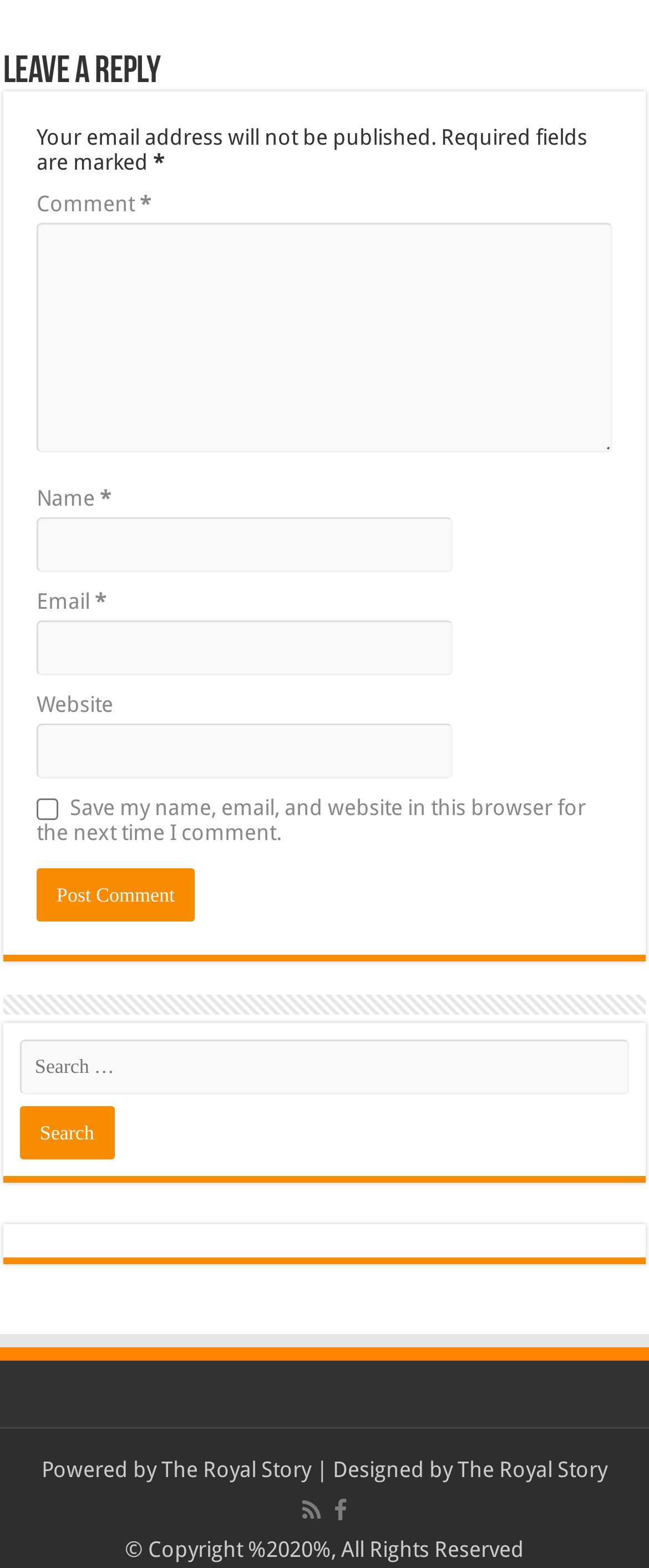Extract the bounding box coordinates of the UI element described: "parent_node: Email * aria-describedby="email-notes" name="email"". Provide the coordinates in the format [left, top, right, bottom] with values ranging from 0 to 1.

[0.056, 0.396, 0.697, 0.431]